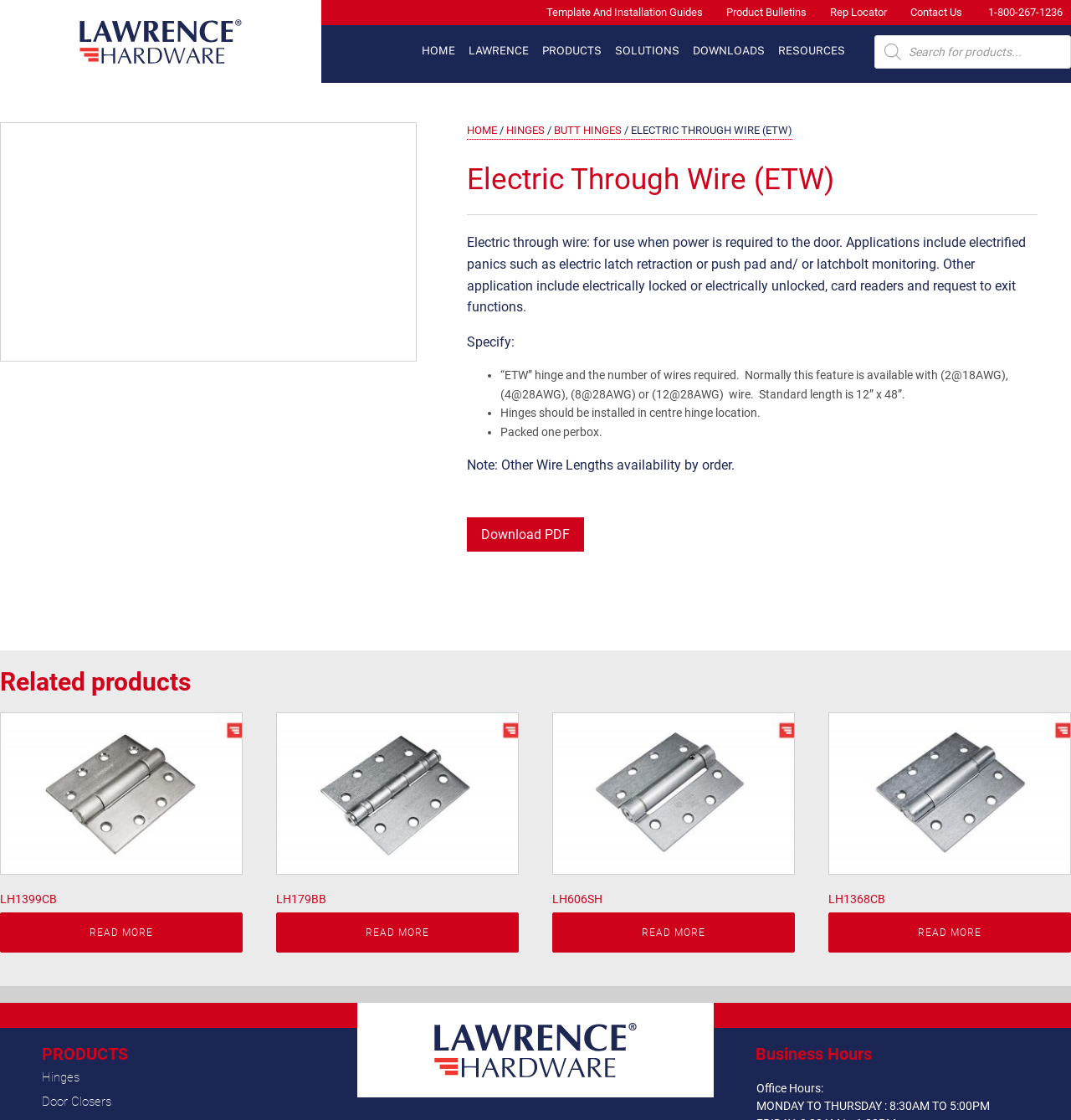What is the location of the hinge installation?
Using the image, elaborate on the answer with as much detail as possible.

The webpage recommends that the hinges should be installed in the centre hinge location.